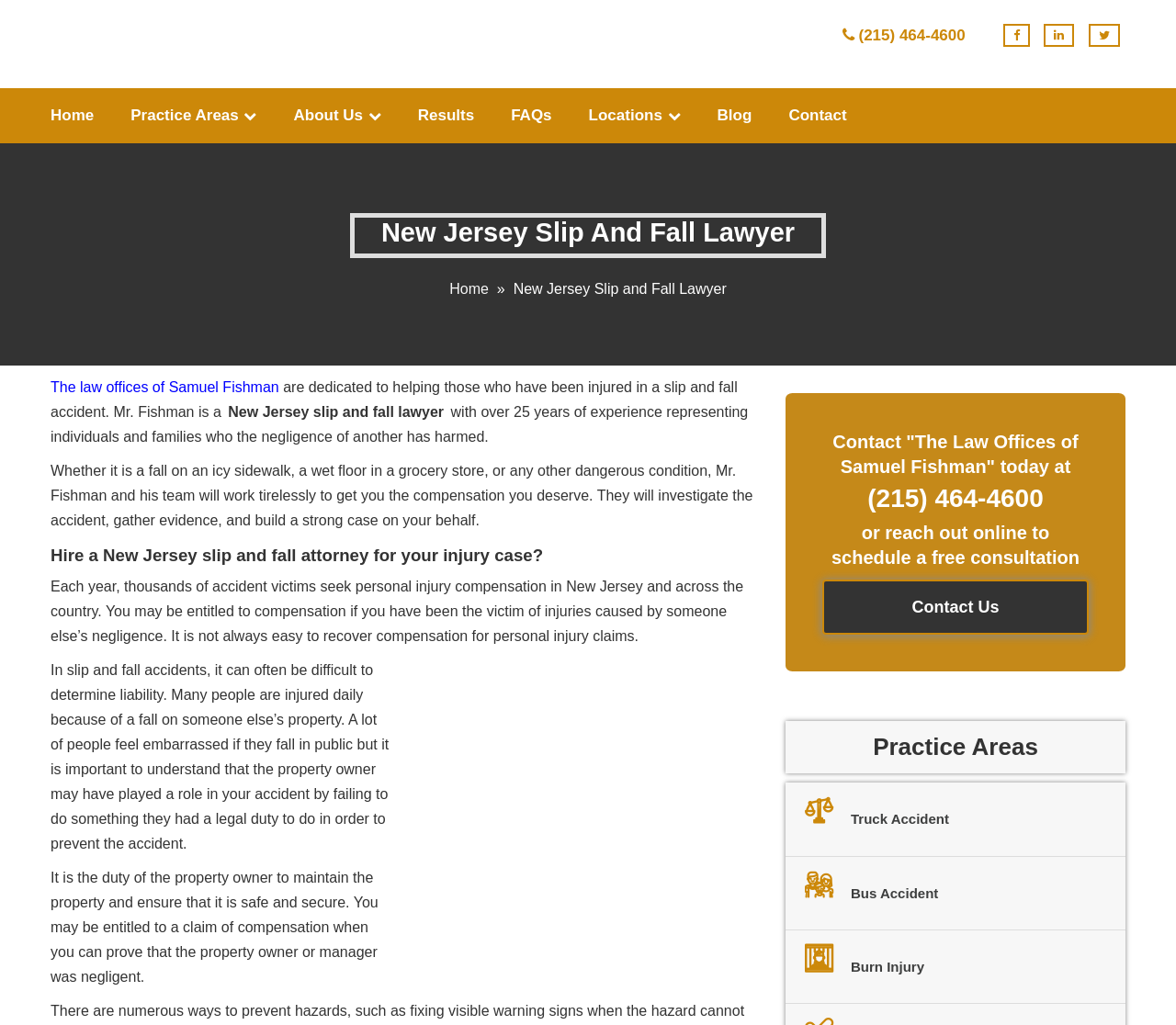What type of cases does the lawyer specialize in?
Please use the image to provide an in-depth answer to the question.

I found the type of cases the lawyer specializes in by looking at the heading 'New Jersey Slip And Fall Lawyer' and the text 'Attorney specializing in slip and fall cases in New Jersey'.